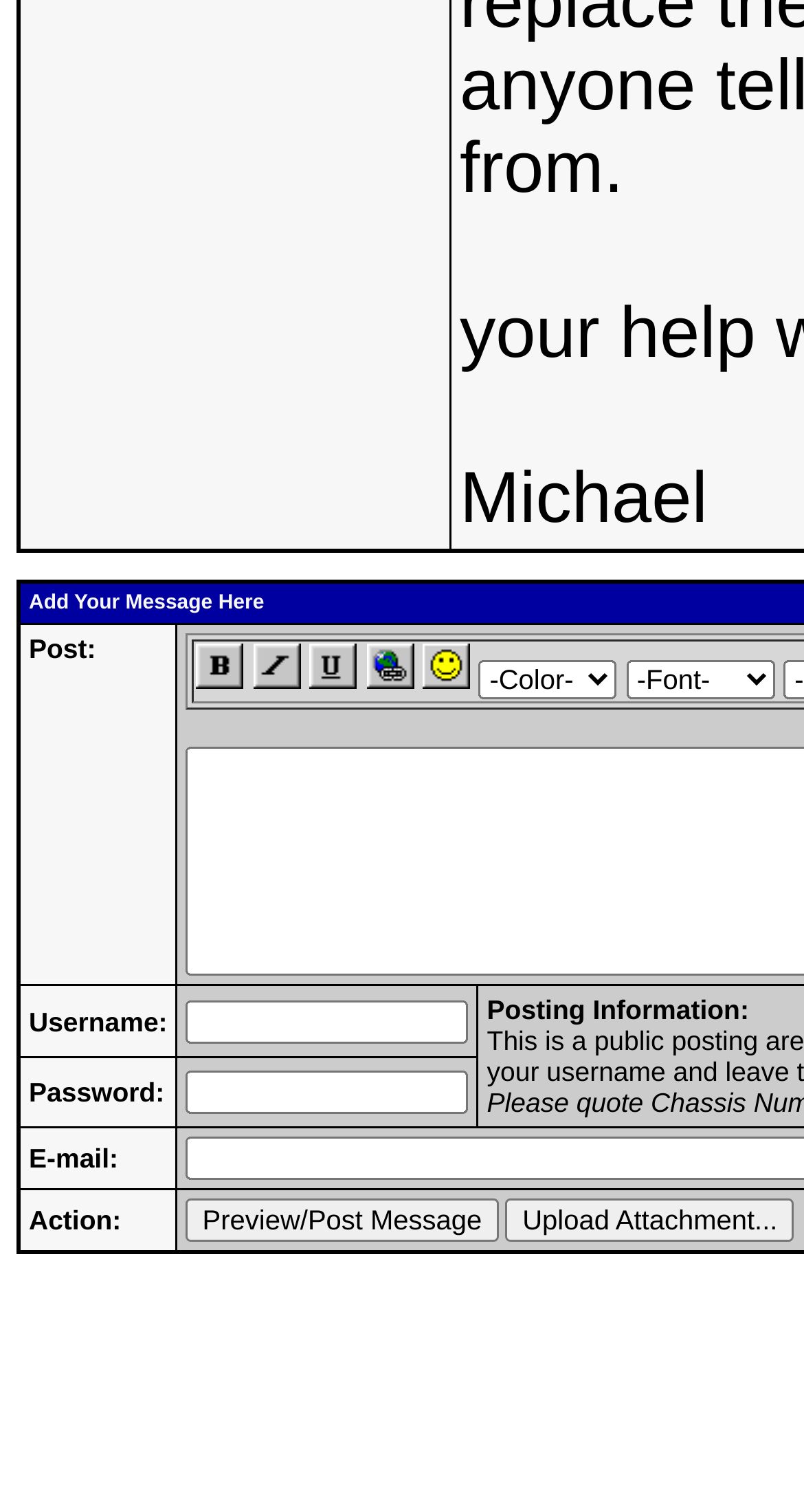Please find the bounding box coordinates for the clickable element needed to perform this instruction: "Click preview/post message".

[0.231, 0.793, 0.62, 0.822]